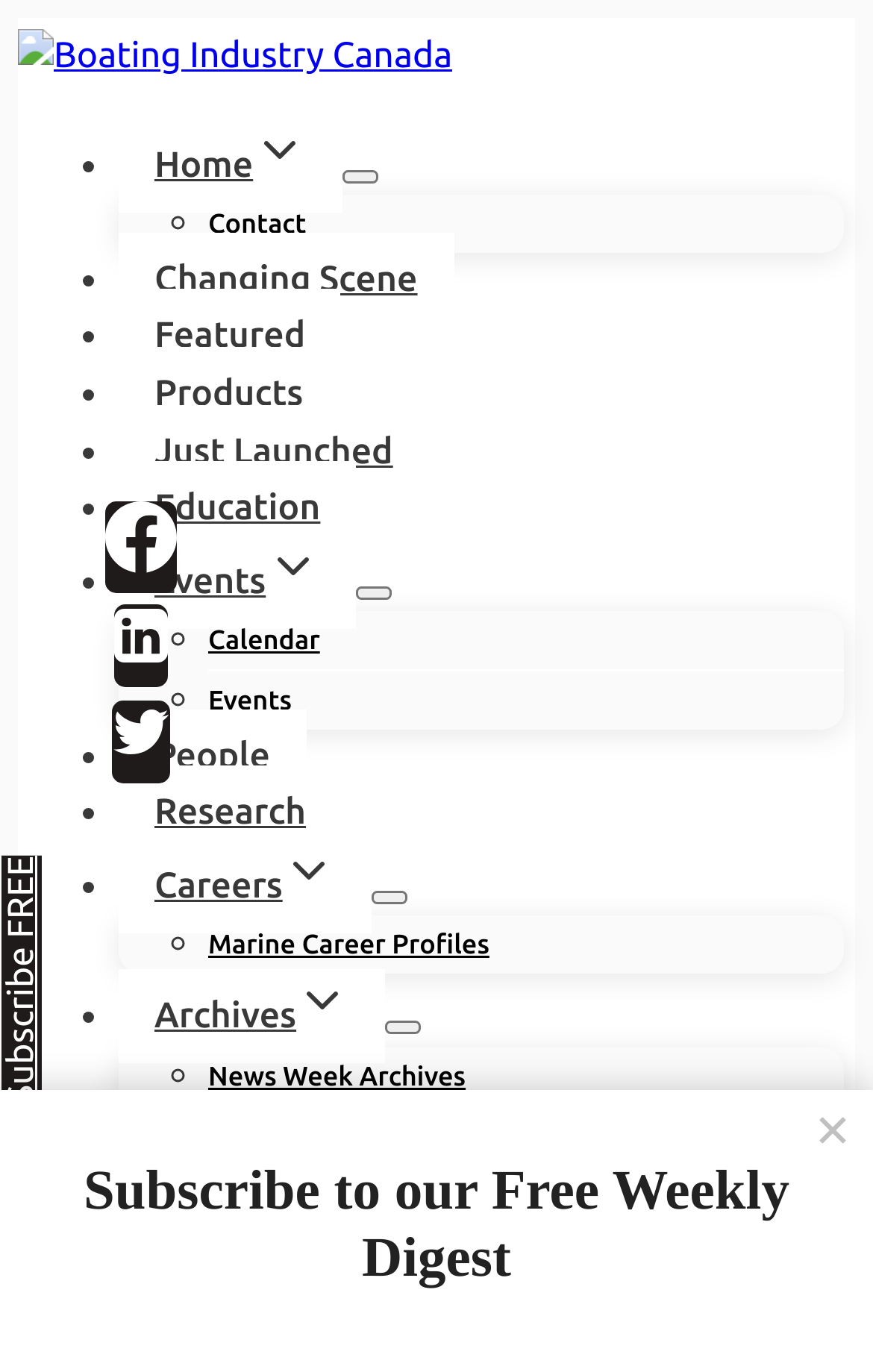Identify the bounding box coordinates for the region to click in order to carry out this instruction: "Subscribe to the Free Weekly Digest". Provide the coordinates using four float numbers between 0 and 1, formatted as [left, top, right, bottom].

[0.002, 0.623, 0.048, 0.804]